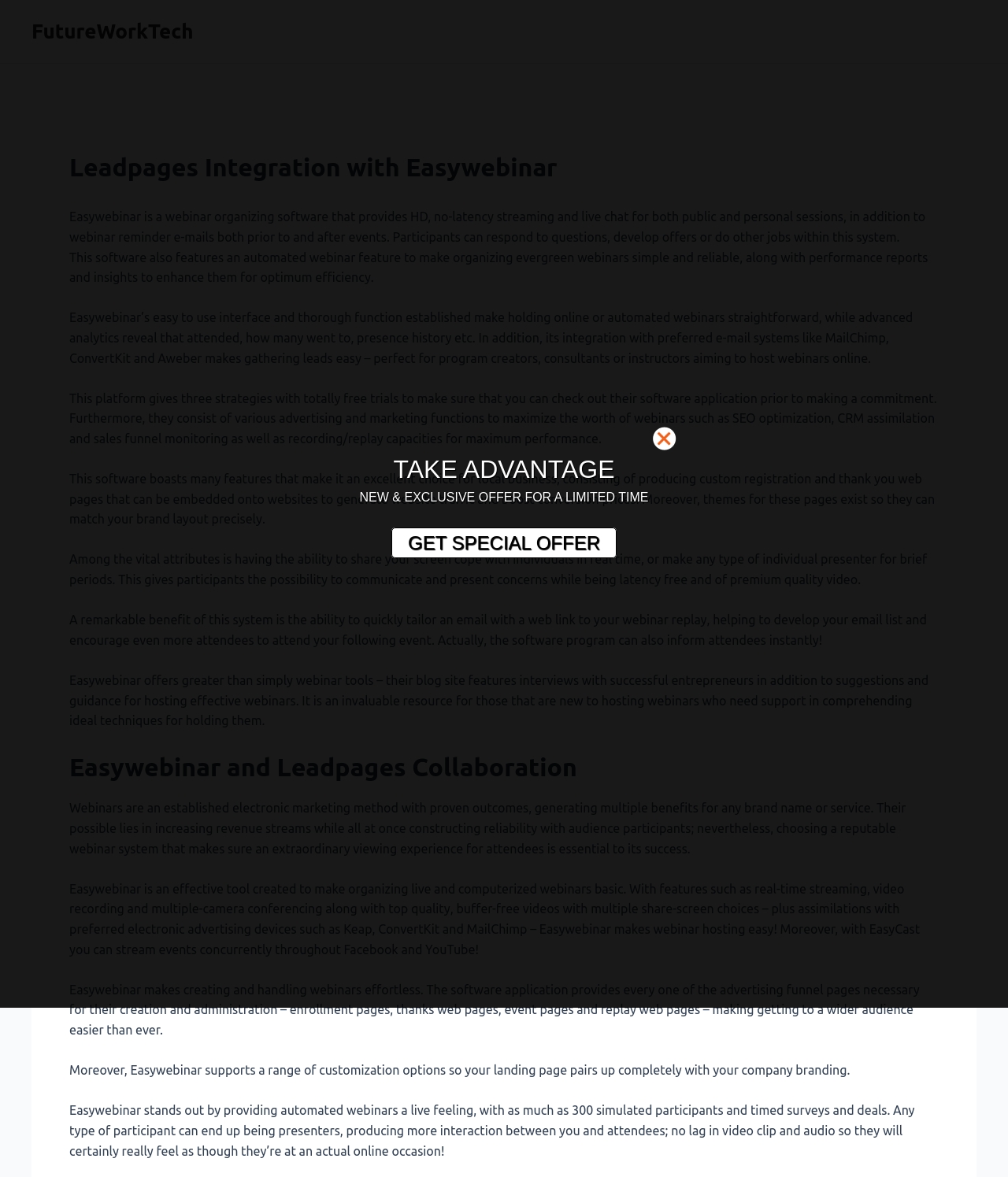What is Easywebinar used for?
Using the details from the image, give an elaborate explanation to answer the question.

Based on the webpage content, Easywebinar is a software that provides HD, no-latency streaming and live chat for both public and personal sessions, in addition to webinar reminder emails both prior to and after events. It also features an automated webinar feature to make organizing evergreen webinars simple and reliable, along with performance reports and insights to enhance them for optimum efficiency.